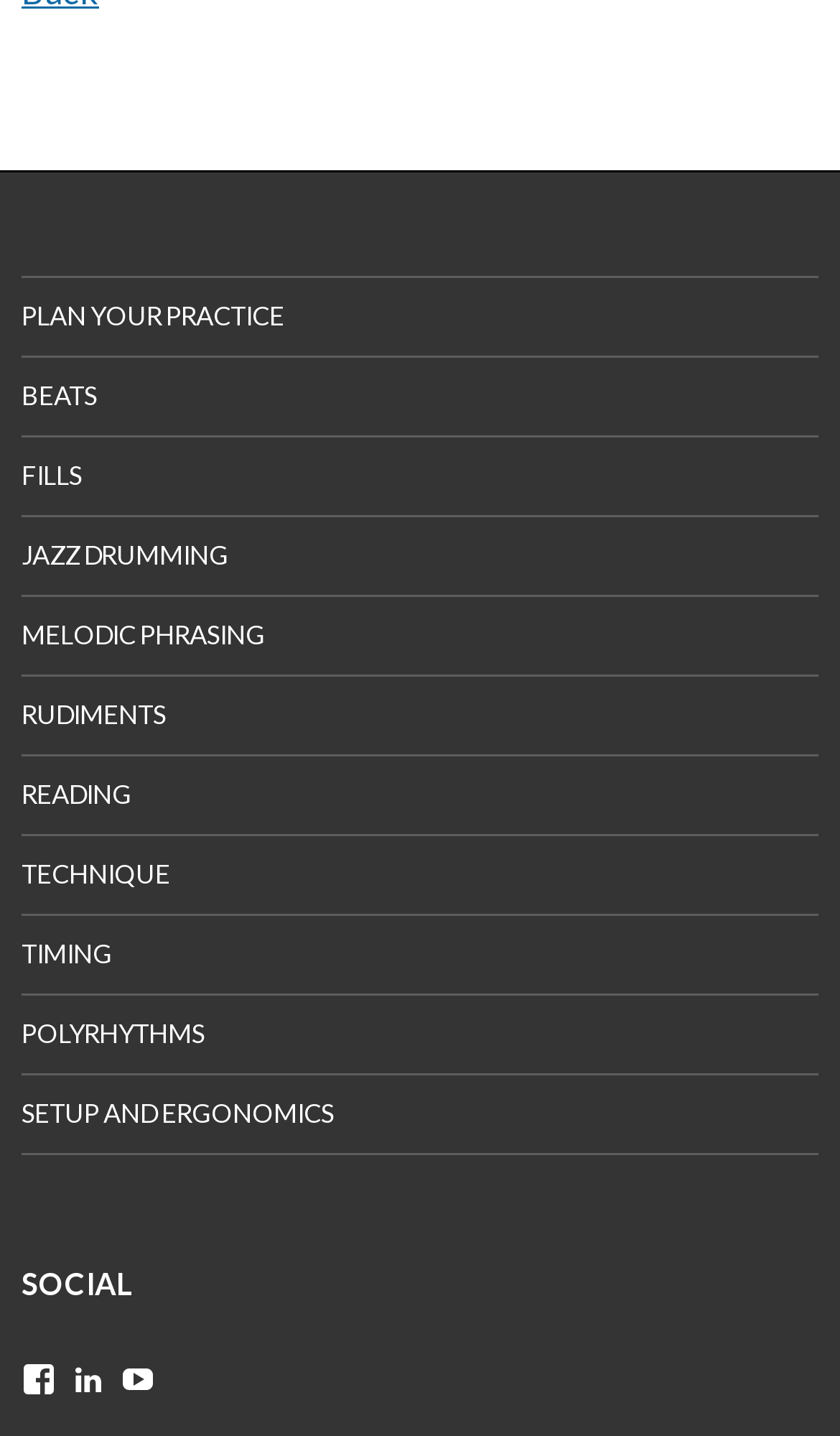Determine the bounding box coordinates for the clickable element to execute this instruction: "View Facebook profile". Provide the coordinates as four float numbers between 0 and 1, i.e., [left, top, right, bottom].

[0.026, 0.948, 0.067, 0.972]